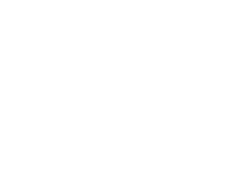Create an exhaustive description of the image.

The image features a sleek, modern design likely associated with pest control services. It emphasizes a professional approach, possibly highlighting one of the key services offered by a pest control company, such as ant management. The surrounding content suggests a focus on pest information, control strategies, and expertise in handling various pest issues, including ants, rats, and cockroaches. The overall aesthetic conveys reliability and efficiency, reflecting the company’s commitment to providing effective pest management solutions for homes and businesses.